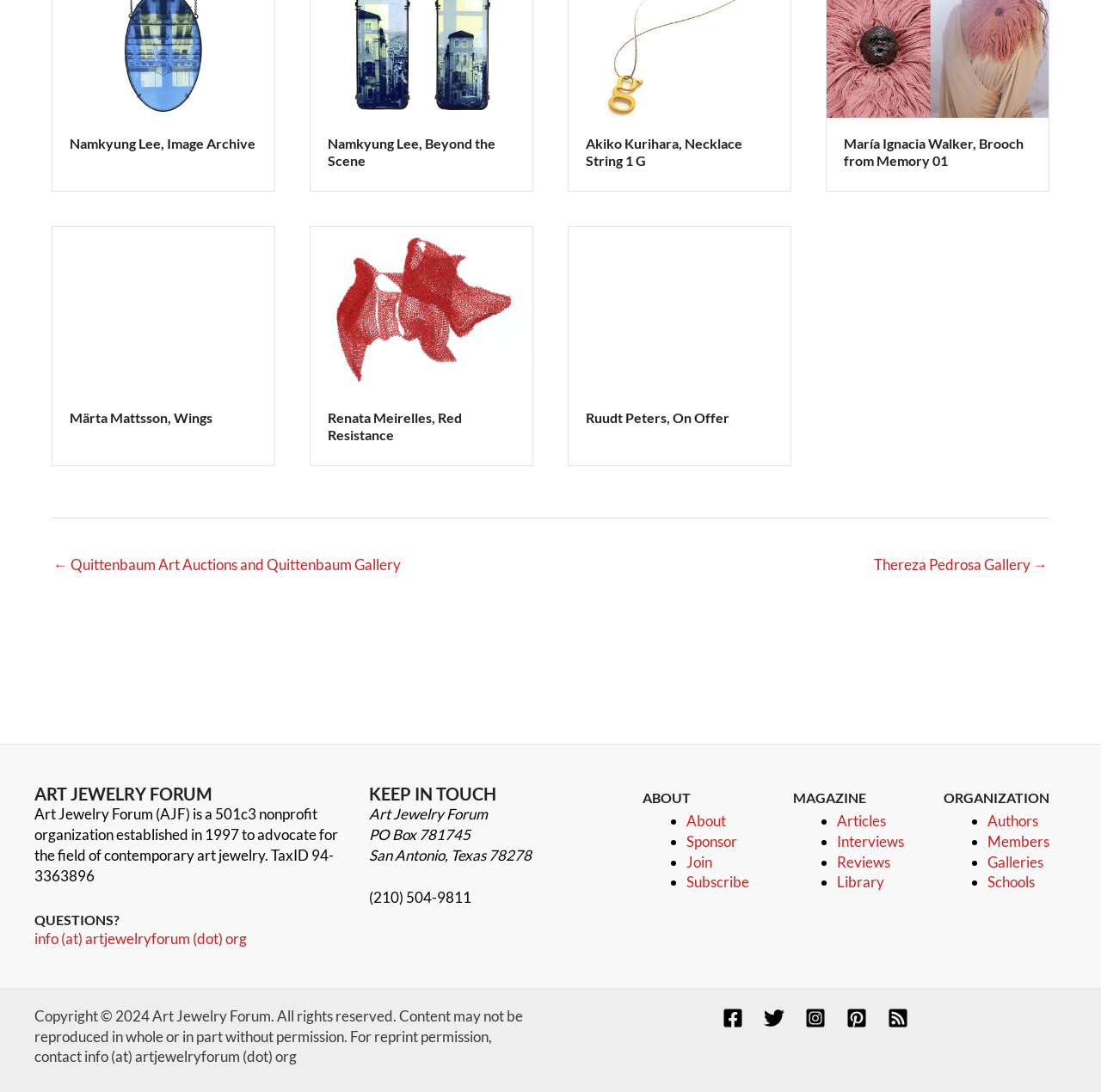What is the purpose of the organization?
Deliver a detailed and extensive answer to the question.

The purpose of the organization can be inferred from the description in the footer section, which states that 'Art Jewelry Forum (AJF) is a 501c3 nonprofit organization established in 1997 to advocate for the field of contemporary art jewelry.'